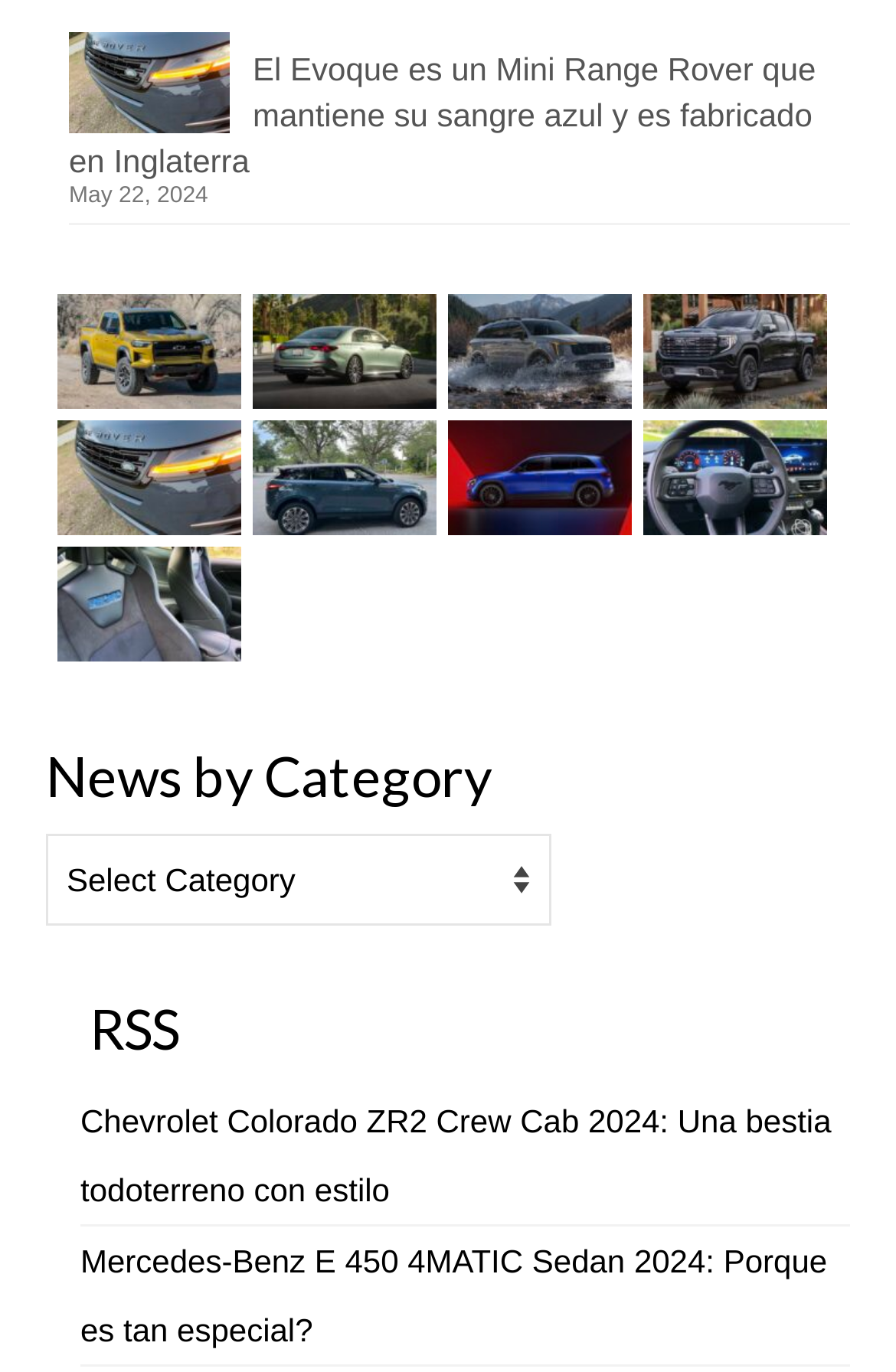Could you locate the bounding box coordinates for the section that should be clicked to accomplish this task: "Learn about the Kia Sorento X-Line SX 2024".

[0.487, 0.214, 0.705, 0.298]